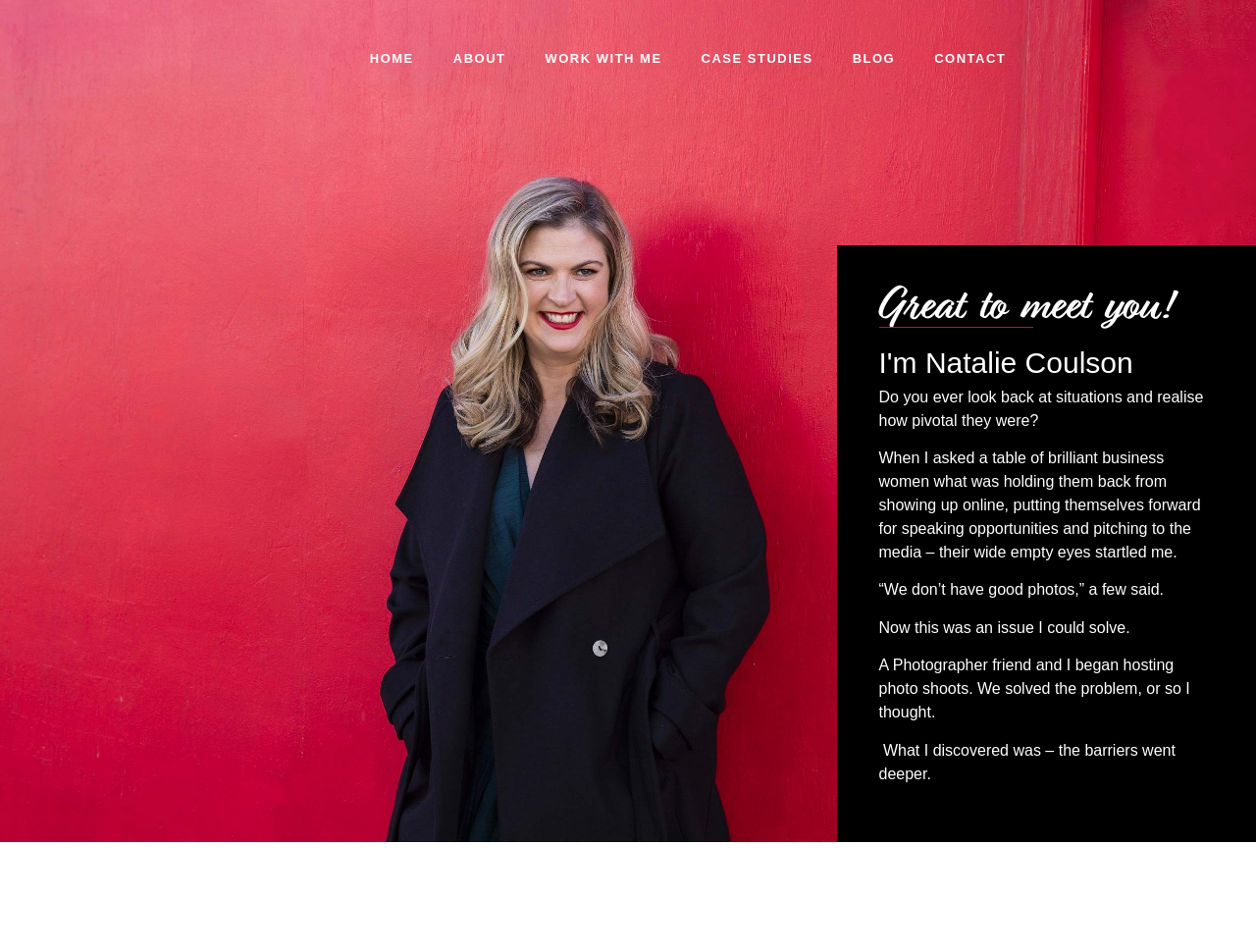Please provide the bounding box coordinate of the region that matches the element description: Contact. Coordinates should be in the format (top-left x, top-left y, bottom-right x, bottom-right y) and all values should be between 0 and 1.

[0.728, 0.038, 0.817, 0.086]